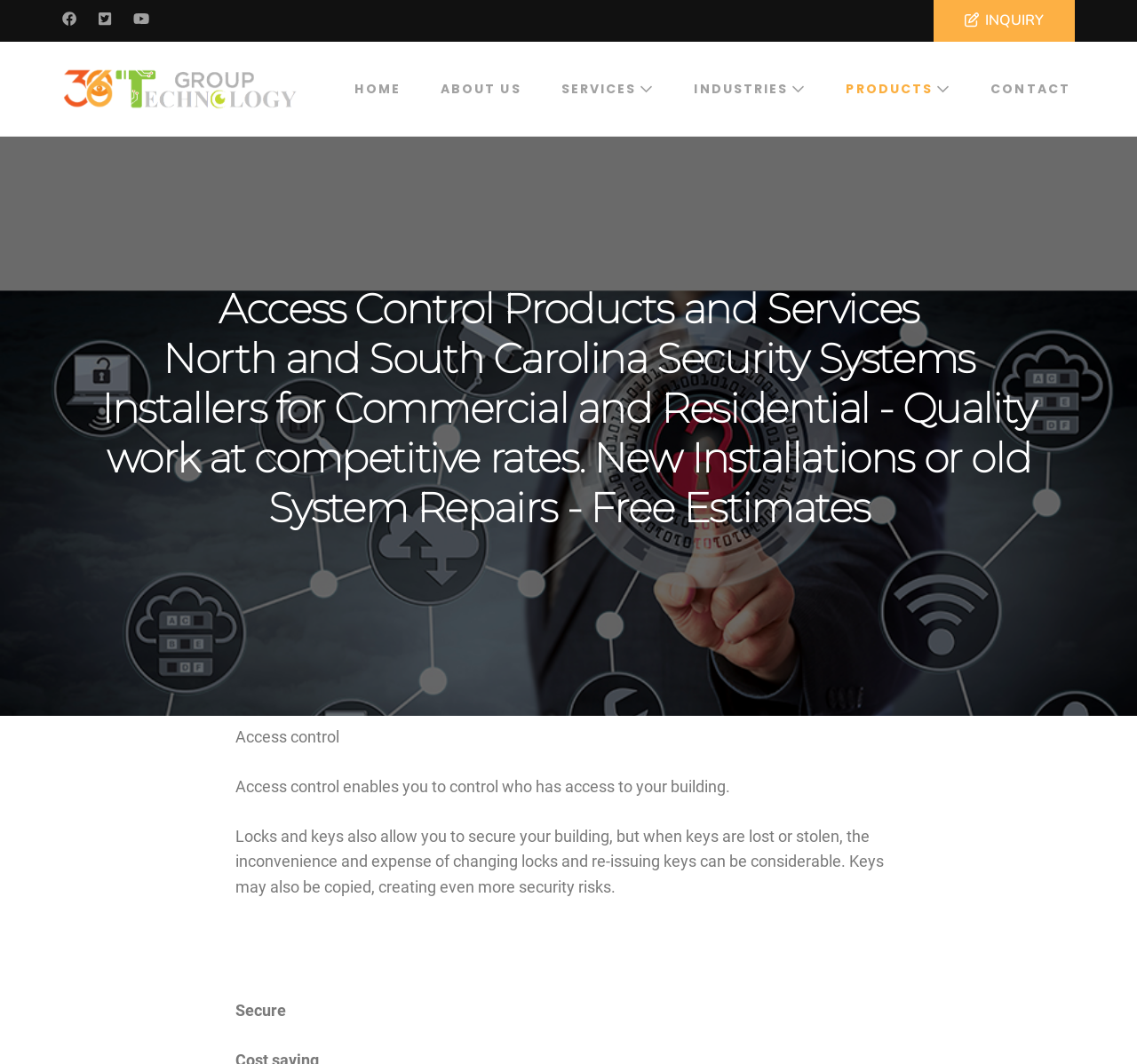Describe the webpage meticulously, covering all significant aspects.

The webpage is about Paxton - 360 Technology Group LLC, a company that provides access control products and services for commercial and residential security systems in North and South Carolina. 

At the top left of the page, there are three links, followed by a link to "INQUIRY" at the top right. Below these links, there is a logo image of "360 Technology Group LLC" with a link to the company's name. 

To the right of the logo, there is a brief description of the company's services, stating that they provide quality work at competitive rates for new installations or old system repairs, with free estimates. 

Below this description, there is a navigation menu with links to "HOME", "ABOUT US", "SERVICES", "INDUSTRIES", and "PRODUCTS". 

Under the "INDUSTRIES" link, there are several links to specific industries, including "Retail", "Property Management", "Construction Site", and others. 

Under the "PRODUCTS" link, there are links to various products, such as "Video Surveillance", "Access Control", "Entry Systems", and others. 

At the bottom right of the page, there is a link to "CONTACT". 

When clicking on "CONTACT", a section appears with a heading that summarizes the company's services. Below this heading, there is a brief description of access control, explaining its benefits and how it can secure a building. The section also lists the advantages of access control, stating that it is "Great for" securing a building.